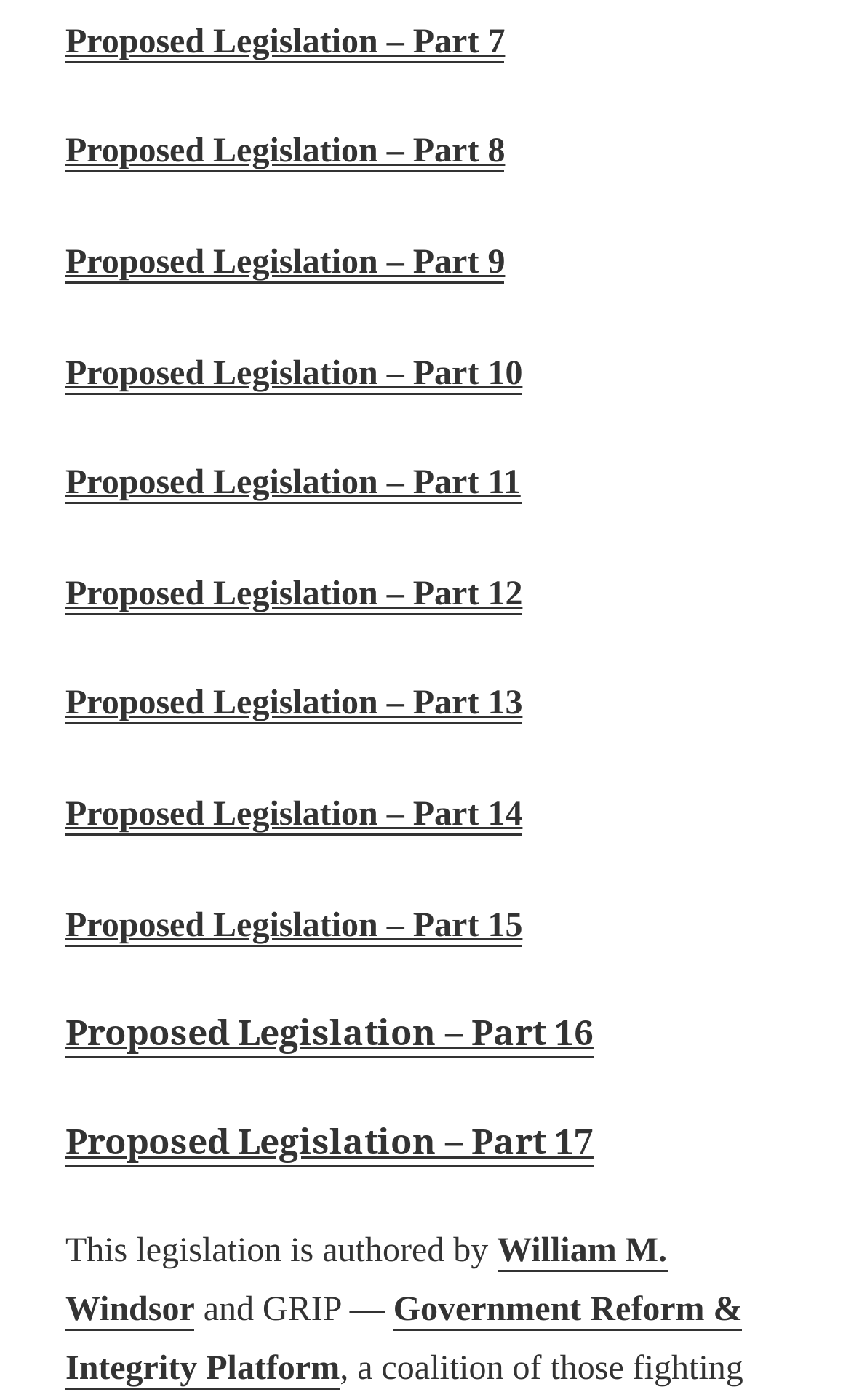Please find the bounding box coordinates of the element that must be clicked to perform the given instruction: "View Proposed Legislation – Part 15". The coordinates should be four float numbers from 0 to 1, i.e., [left, top, right, bottom].

[0.077, 0.648, 0.614, 0.676]